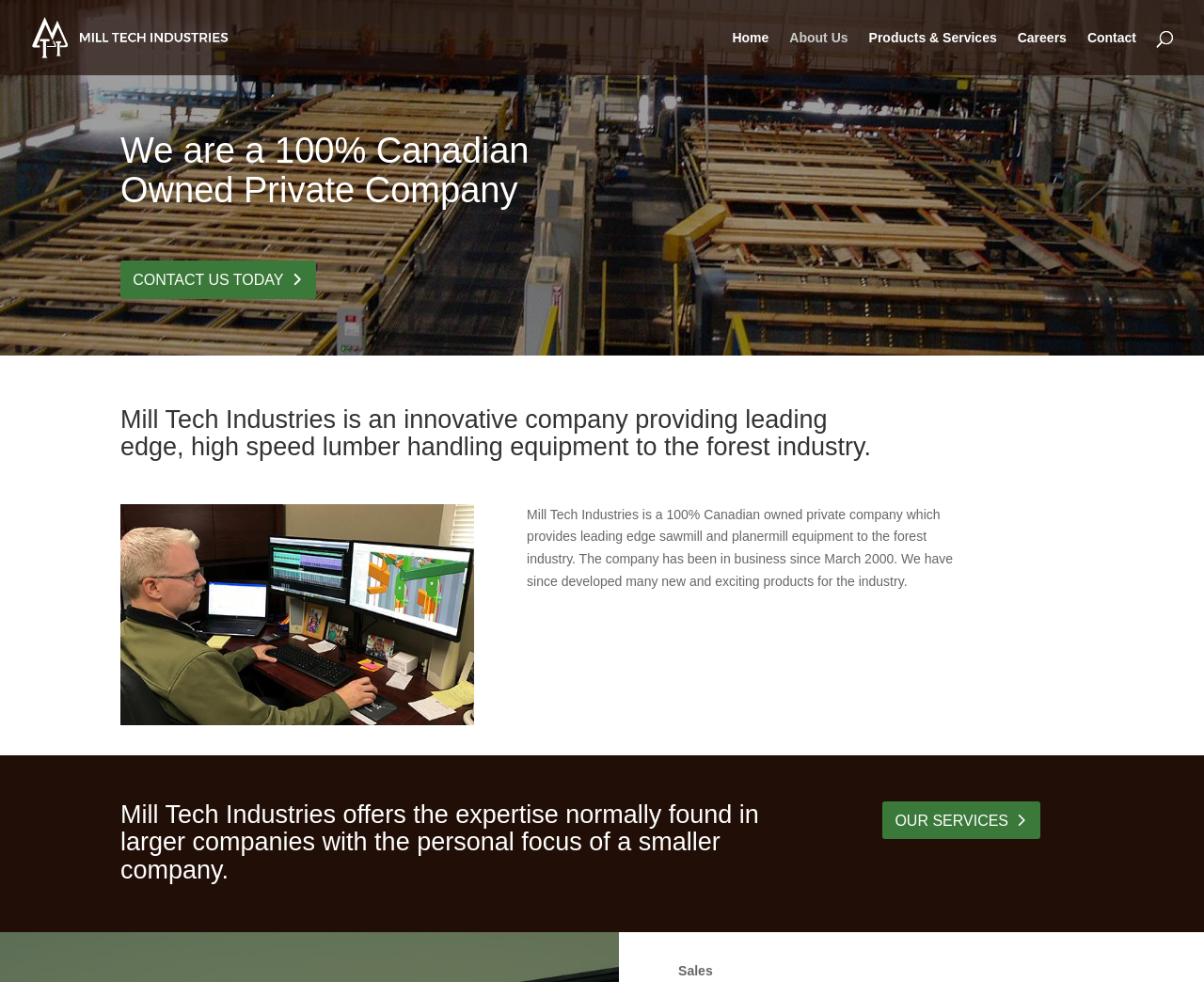Extract the bounding box coordinates of the UI element described: "Contact". Provide the coordinates in the format [left, top, right, bottom] with values ranging from 0 to 1.

[0.903, 0.032, 0.944, 0.077]